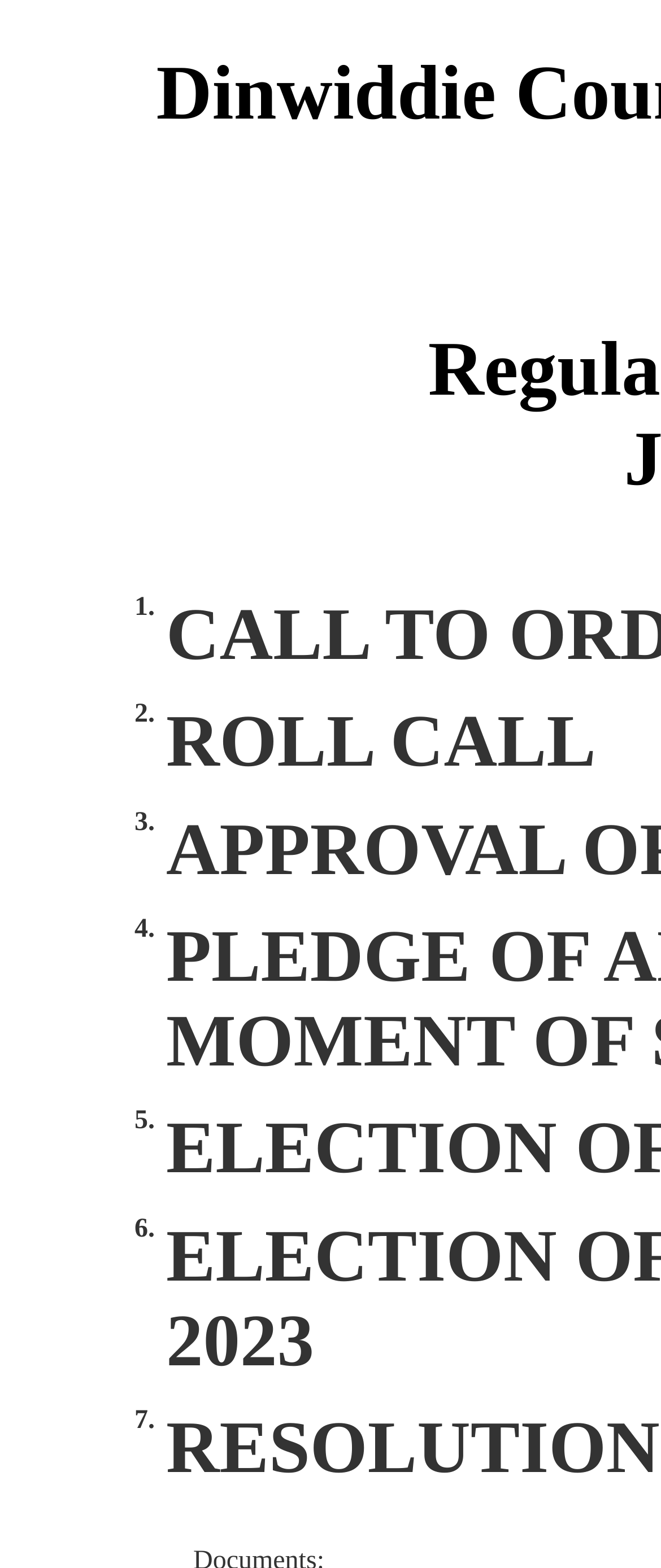Identify and extract the heading text of the webpage.

CALL TO ORDER